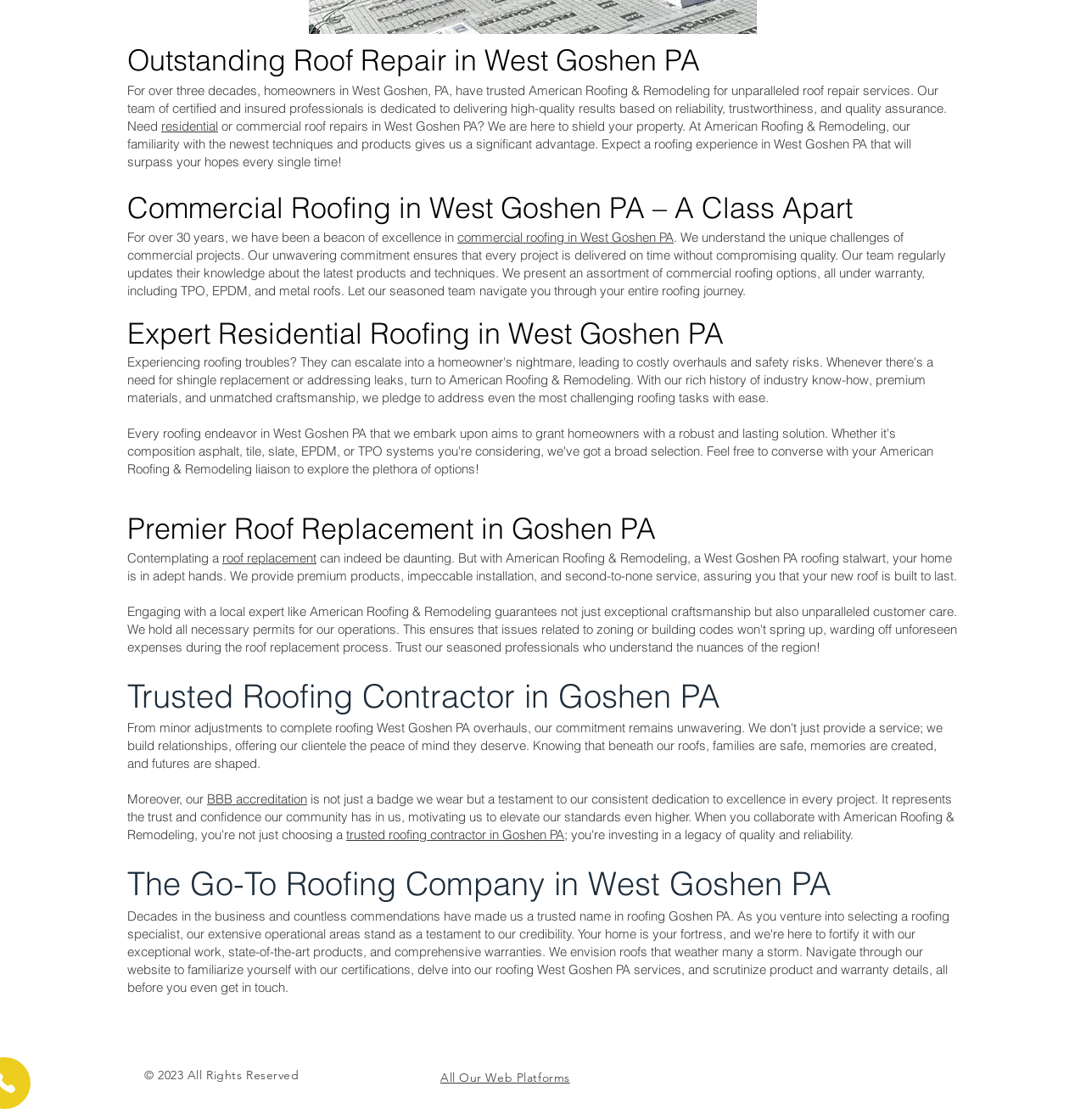What is the location of American Roofing & Remodeling?
By examining the image, provide a one-word or phrase answer.

West Goshen PA